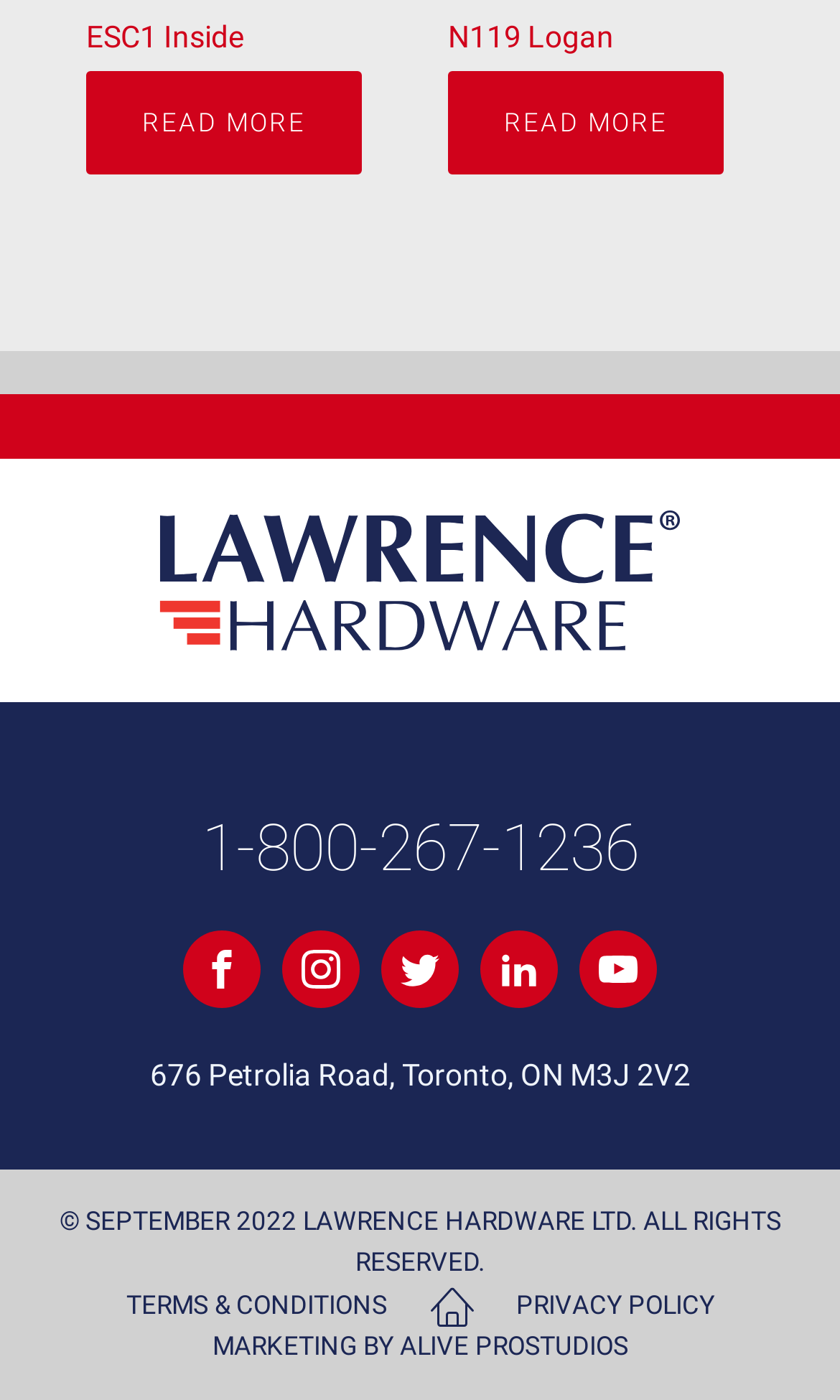Could you find the bounding box coordinates of the clickable area to complete this instruction: "Go to the home page"?

[0.46, 0.917, 0.614, 0.948]